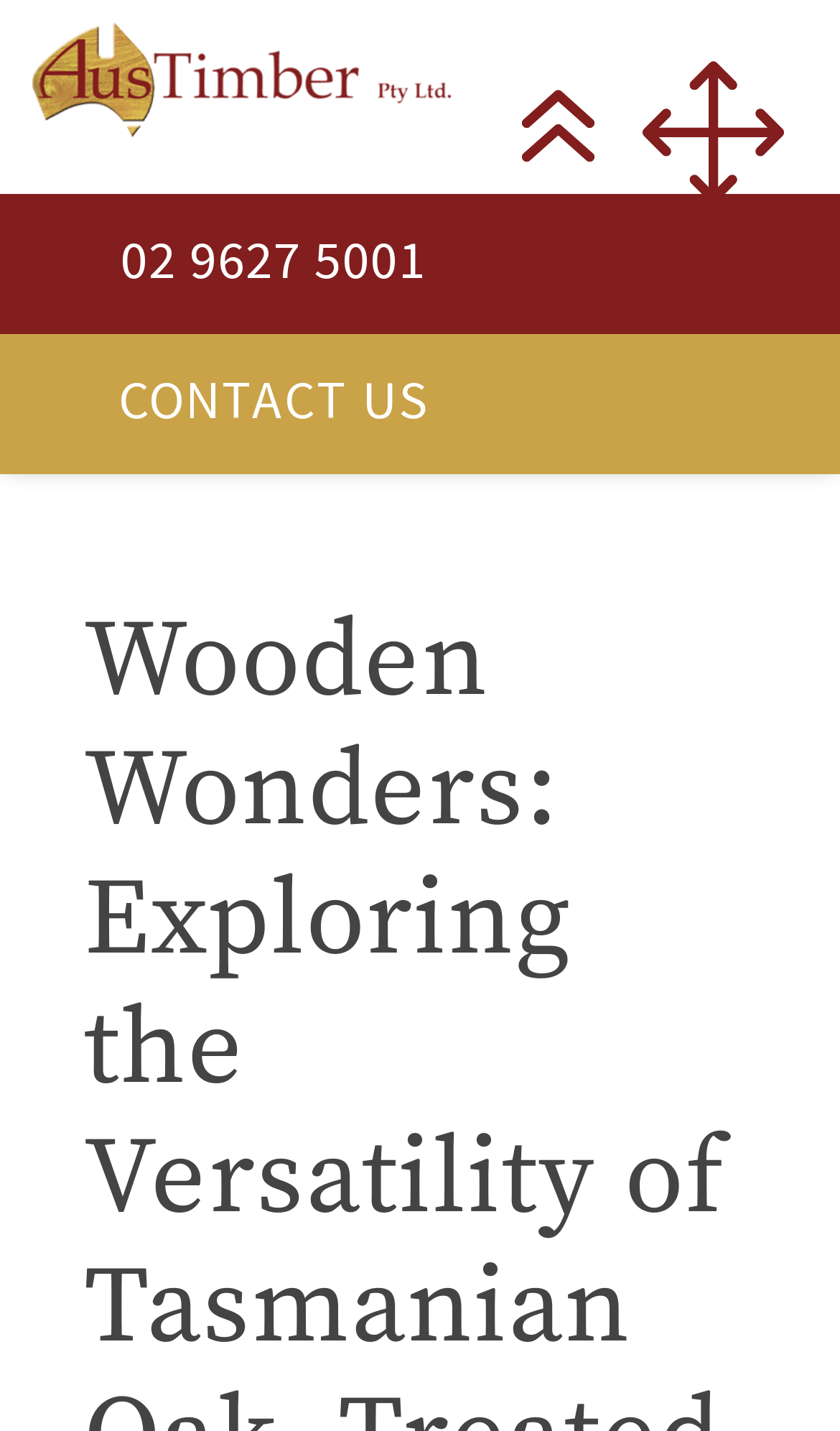Please extract the webpage's main title and generate its text content.

Wooden Wonders: Exploring the Versatility of Tasmanian Oak, Treated Pine, and White Oak